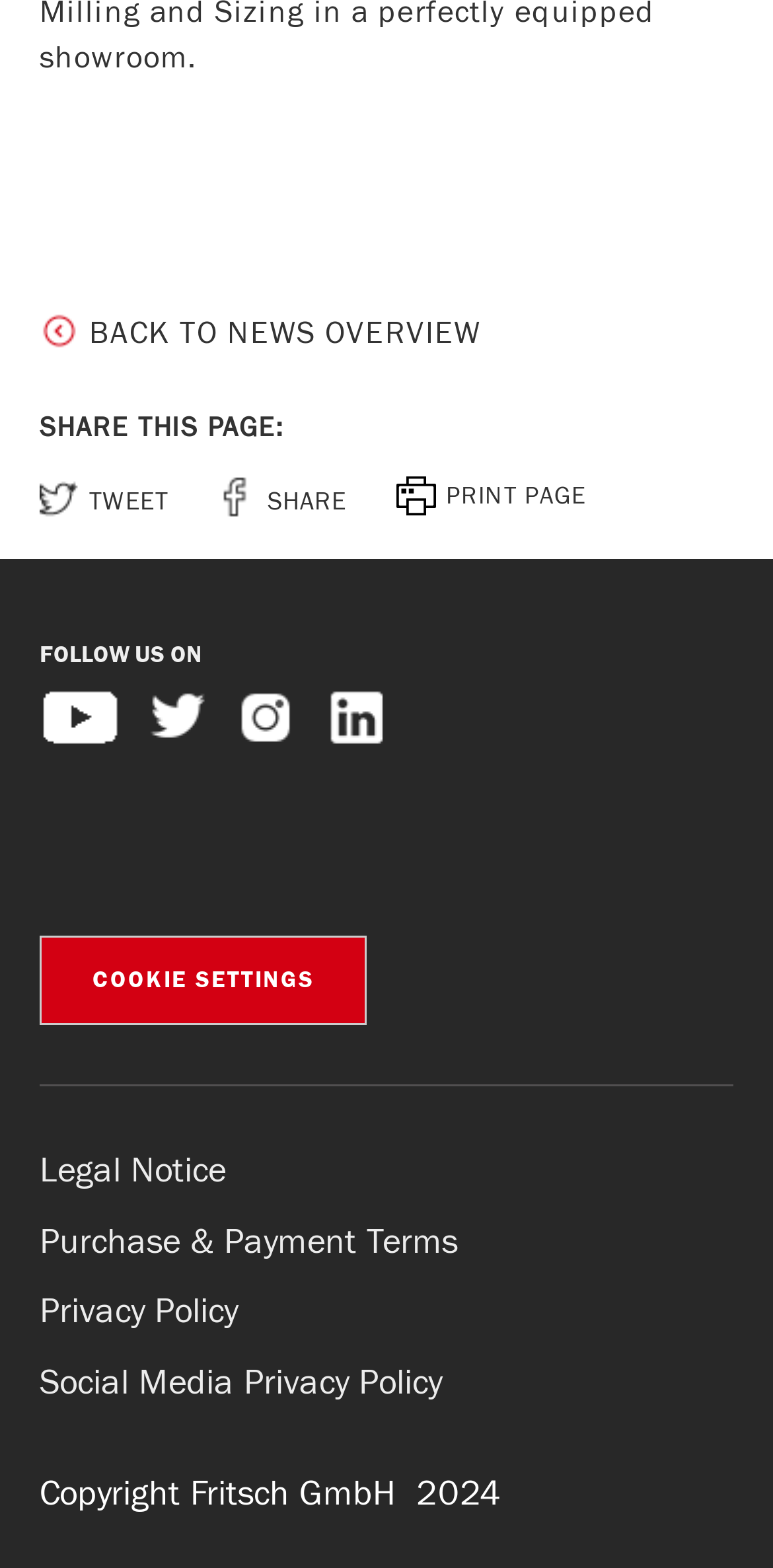Answer the following query concisely with a single word or phrase:
What is the cookie life cycle of the __utmz cookie?

Session